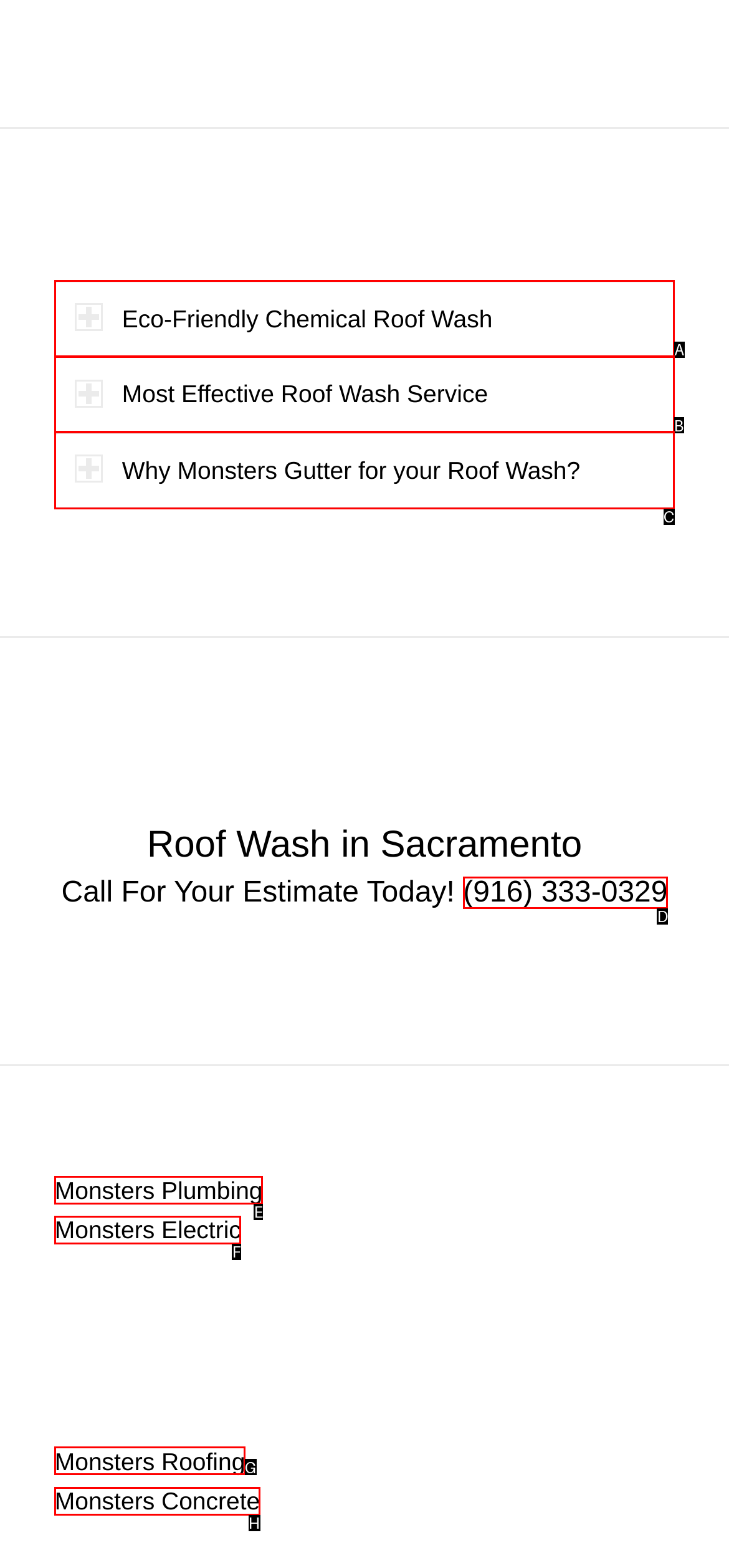From the description: (916) 333-0329, select the HTML element that fits best. Reply with the letter of the appropriate option.

D